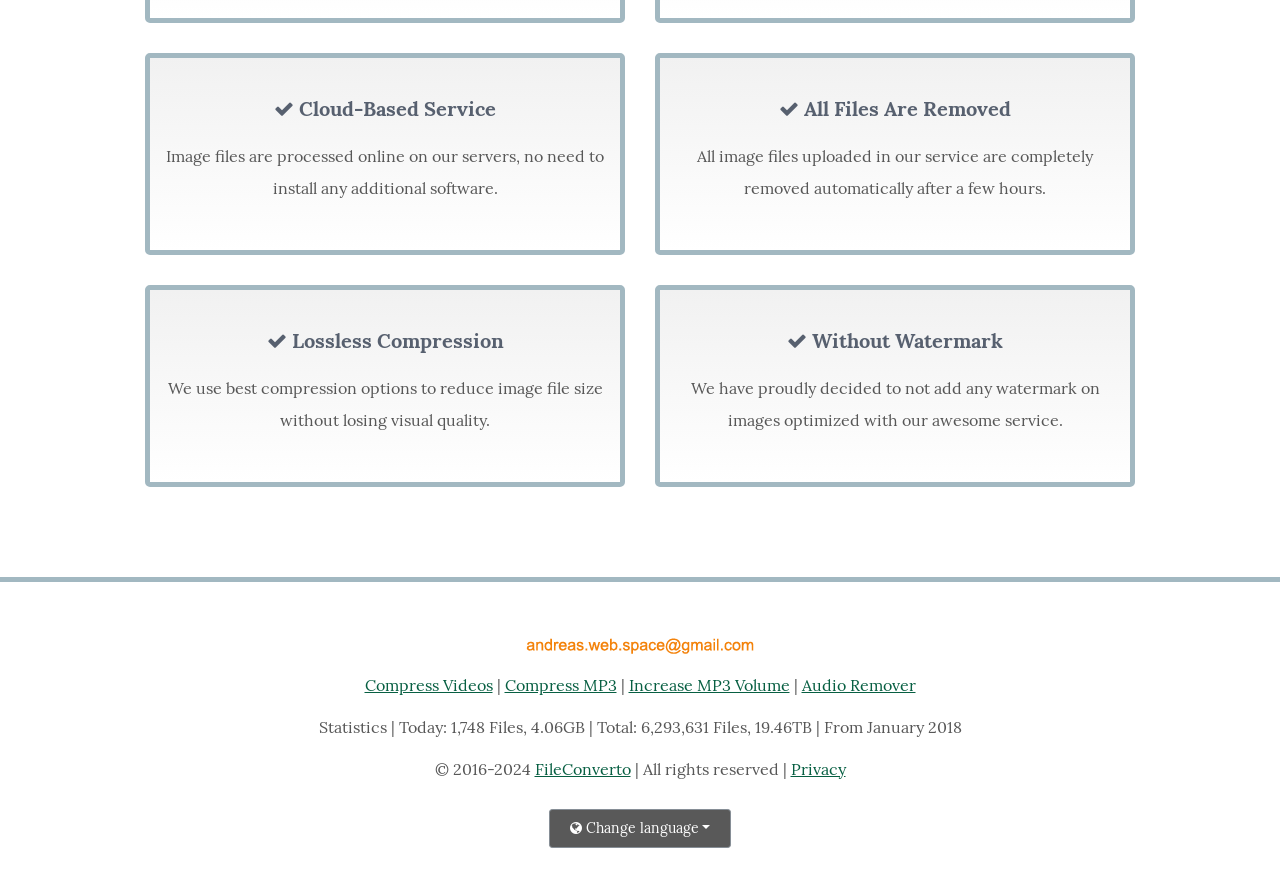Provide a brief response to the question using a single word or phrase: 
What happens to uploaded image files after a few hours?

Removed automatically